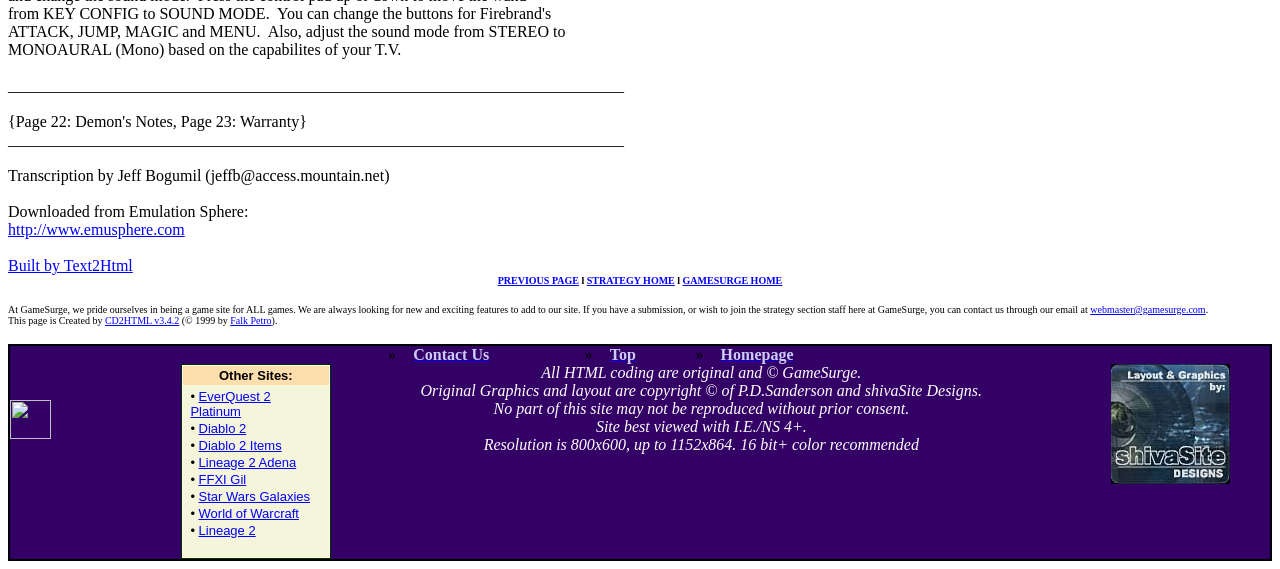Who designed the website?
From the screenshot, supply a one-word or short-phrase answer.

shivaSite